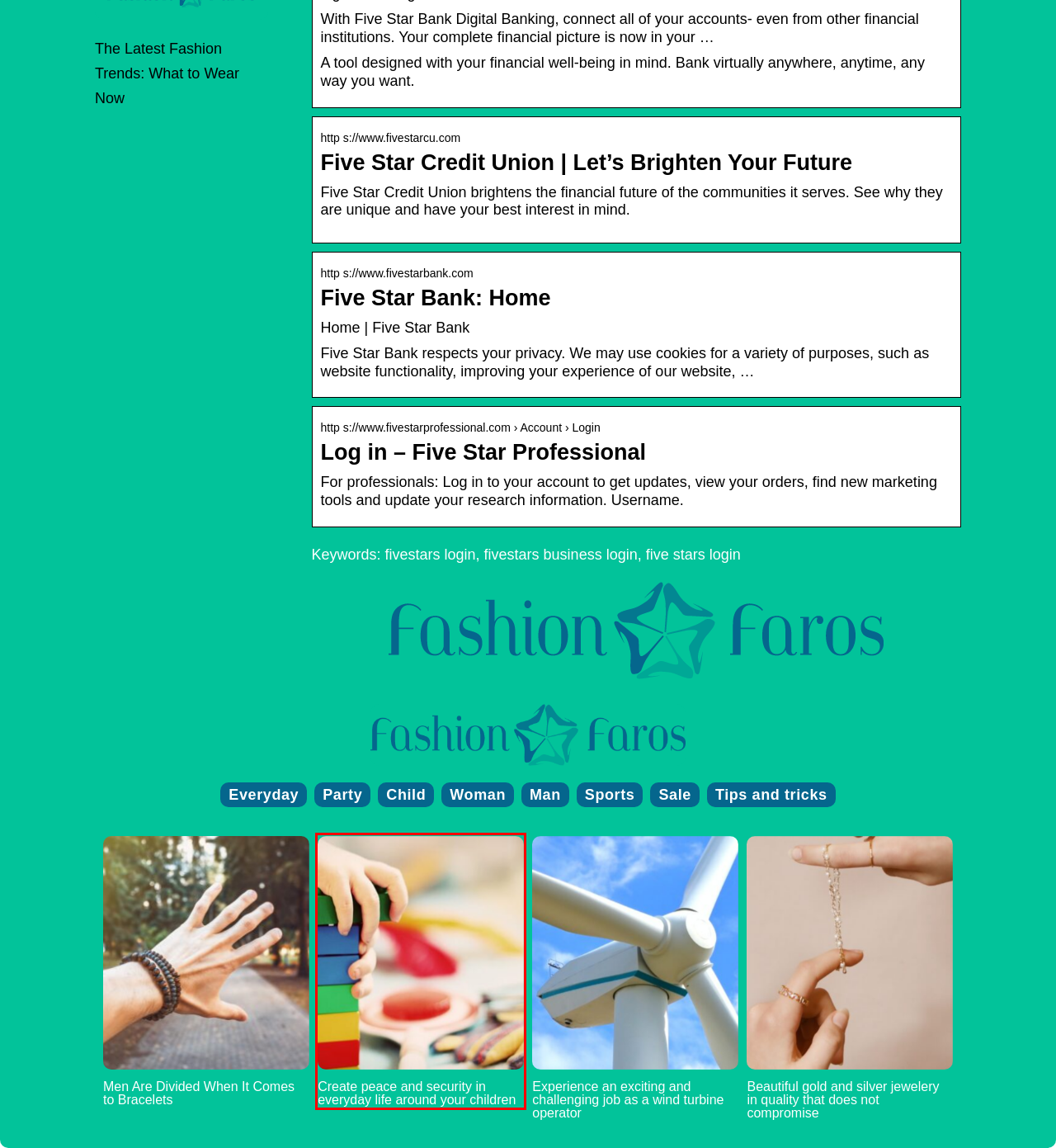You are provided with a screenshot of a webpage where a red rectangle bounding box surrounds an element. Choose the description that best matches the new webpage after clicking the element in the red bounding box. Here are the choices:
A. Sitemap
B. Experience an exciting and challenging job as a wind turbine operator
C. Men Are Divided When It Comes to Bracelets
D. Exploring the Luxurious World of Expensive Watches for Enthusiasts
E. Beautiful gold and silver jewelery in quality that does not compromise
F. The Latest Fashion Trends: What to Wear Now
G. Spray Your Way to Stunning Hair: Exploring the World of Hair Styling
H. Create peace and security in everyday life around your children

H